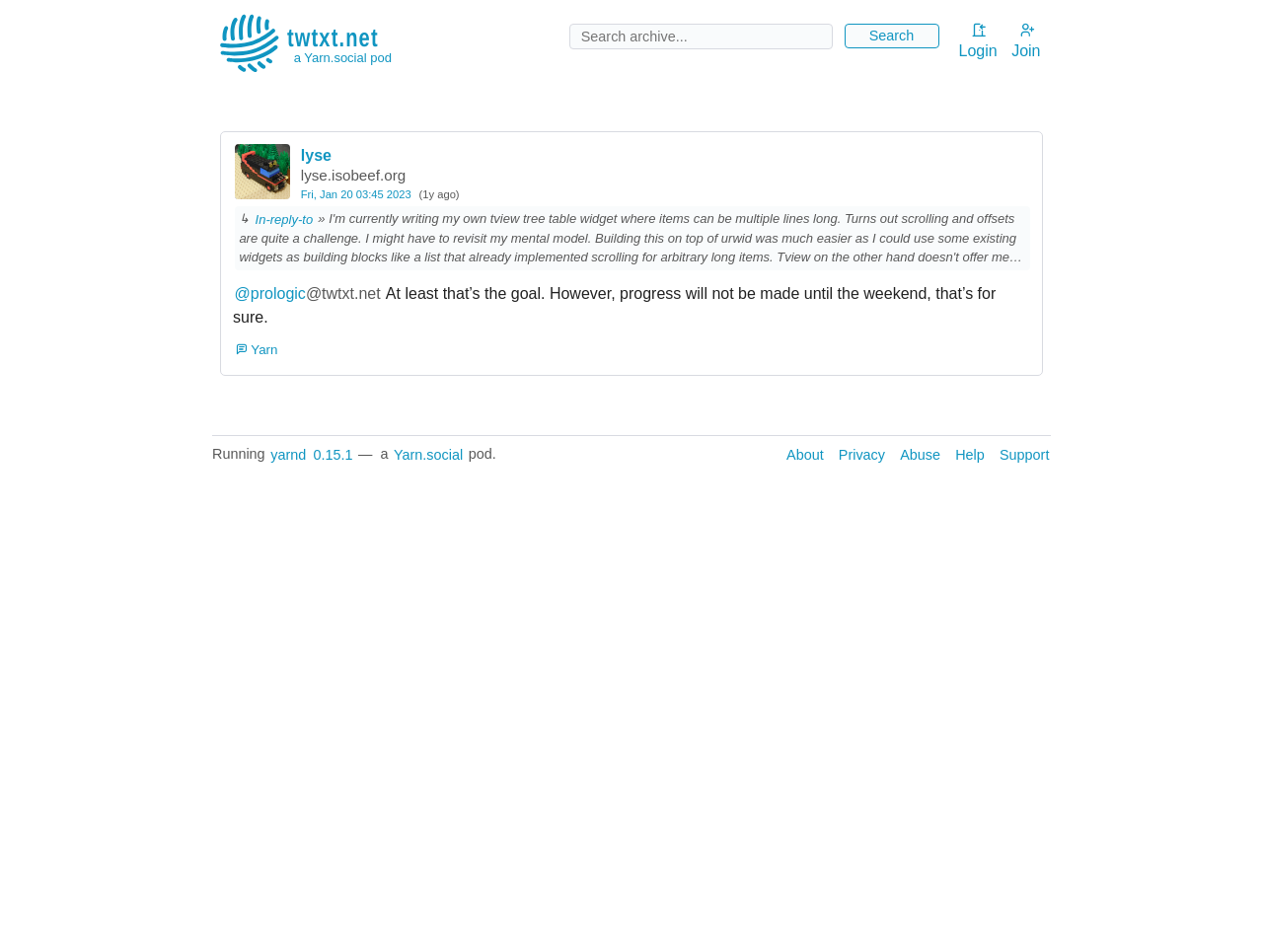Answer this question using a single word or a brief phrase:
What is the function of the 'Login' and 'Join' links?

Account management